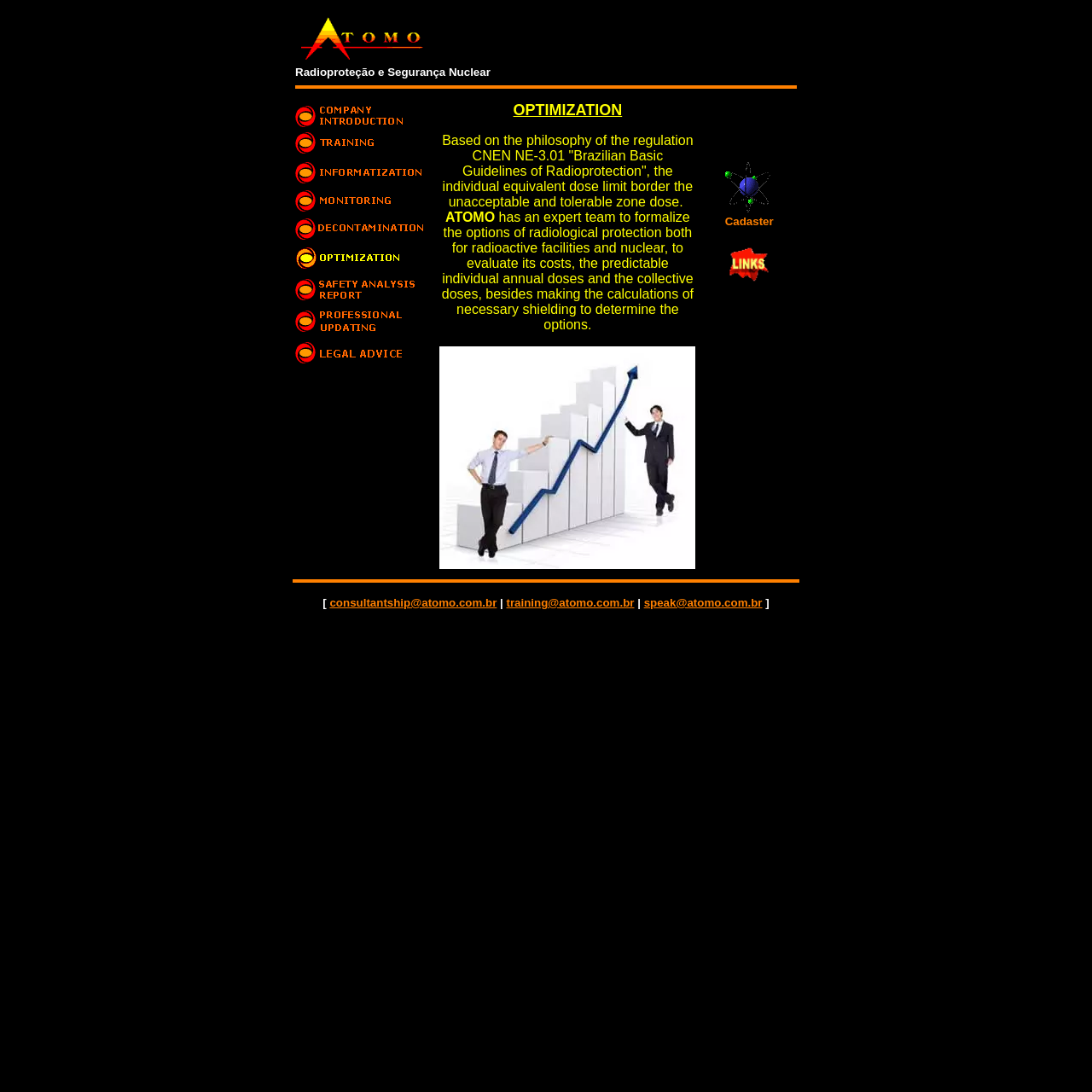Bounding box coordinates are specified in the format (top-left x, top-left y, bottom-right x, bottom-right y). All values are floating point numbers bounded between 0 and 1. Please provide the bounding box coordinate of the region this sentence describes: alt="SAFETY ANALYSIS REPORT" name="relanaseg"

[0.268, 0.27, 0.397, 0.283]